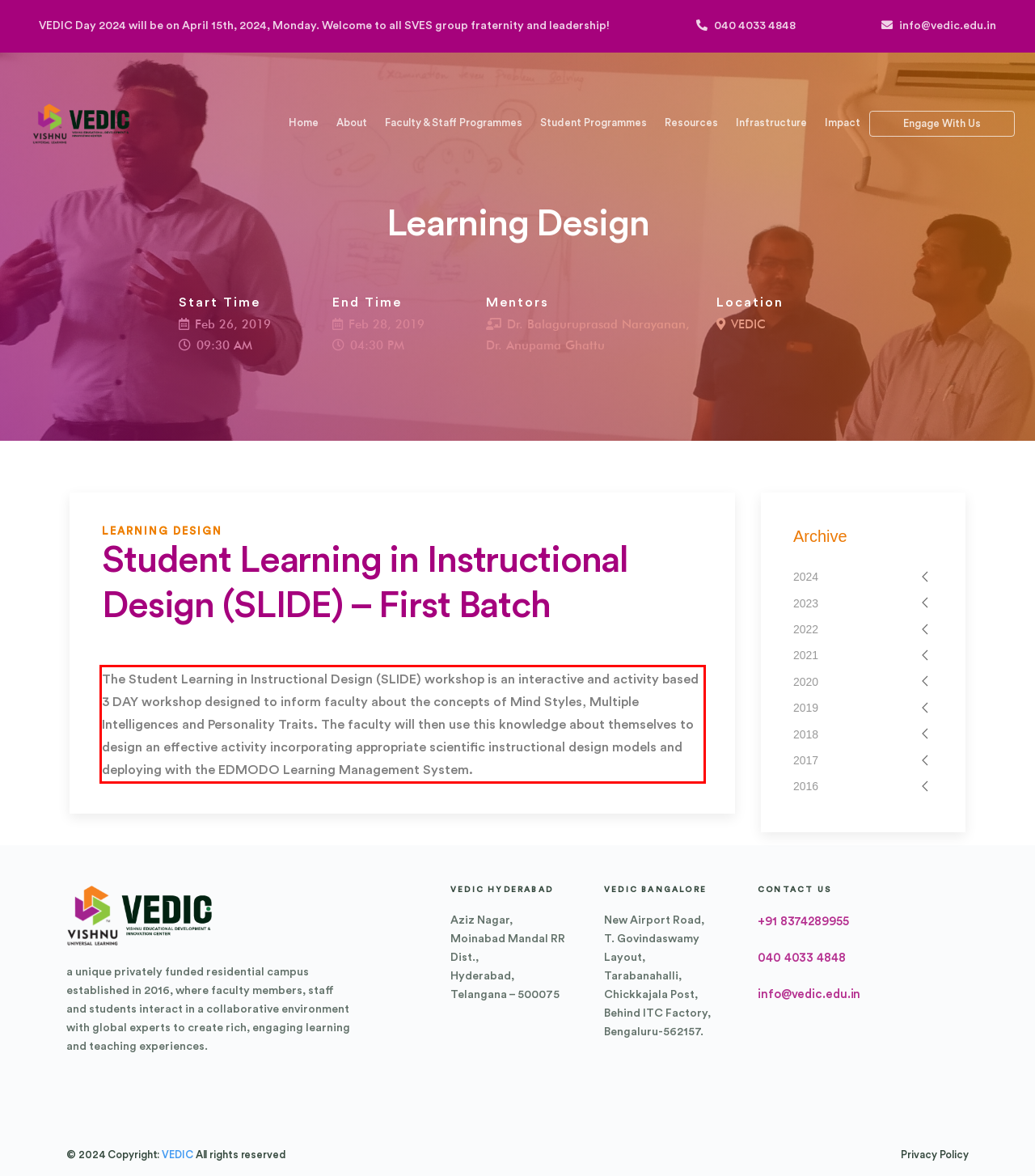Examine the screenshot of the webpage, locate the red bounding box, and perform OCR to extract the text contained within it.

The Student Learning in Instructional Design (SLIDE) workshop is an interactive and activity based 3 DAY workshop designed to inform faculty about the concepts of Mind Styles, Multiple Intelligences and Personality Traits. The faculty will then use this knowledge about themselves to design an effective activity incorporating appropriate scientific instructional design models and deploying with the EDMODO Learning Management System.